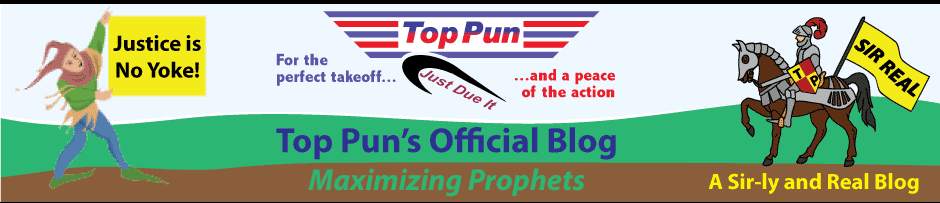Carefully examine the image and provide an in-depth answer to the question: What is the flag on the horseback marked?

The flag held by the knight on horseback is marked 'SIR REAL', which adds a comical twist to the image and is indicative of the blog's satirical and philosophical nature.